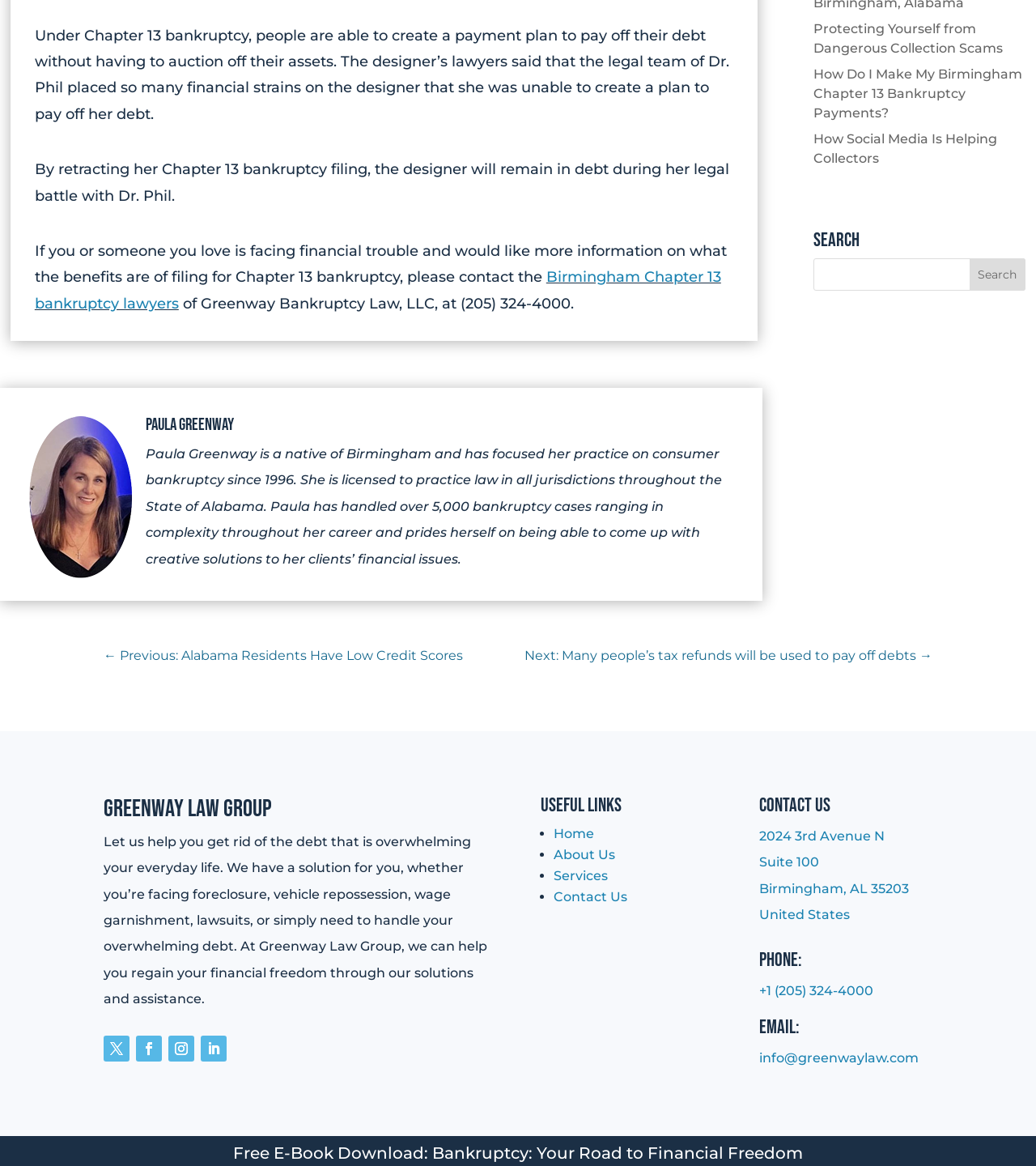Given the element description, predict the bounding box coordinates in the format (top-left x, top-left y, bottom-right x, bottom-right y). Make sure all values are between 0 and 1. Here is the element description: Follow

[0.131, 0.888, 0.156, 0.91]